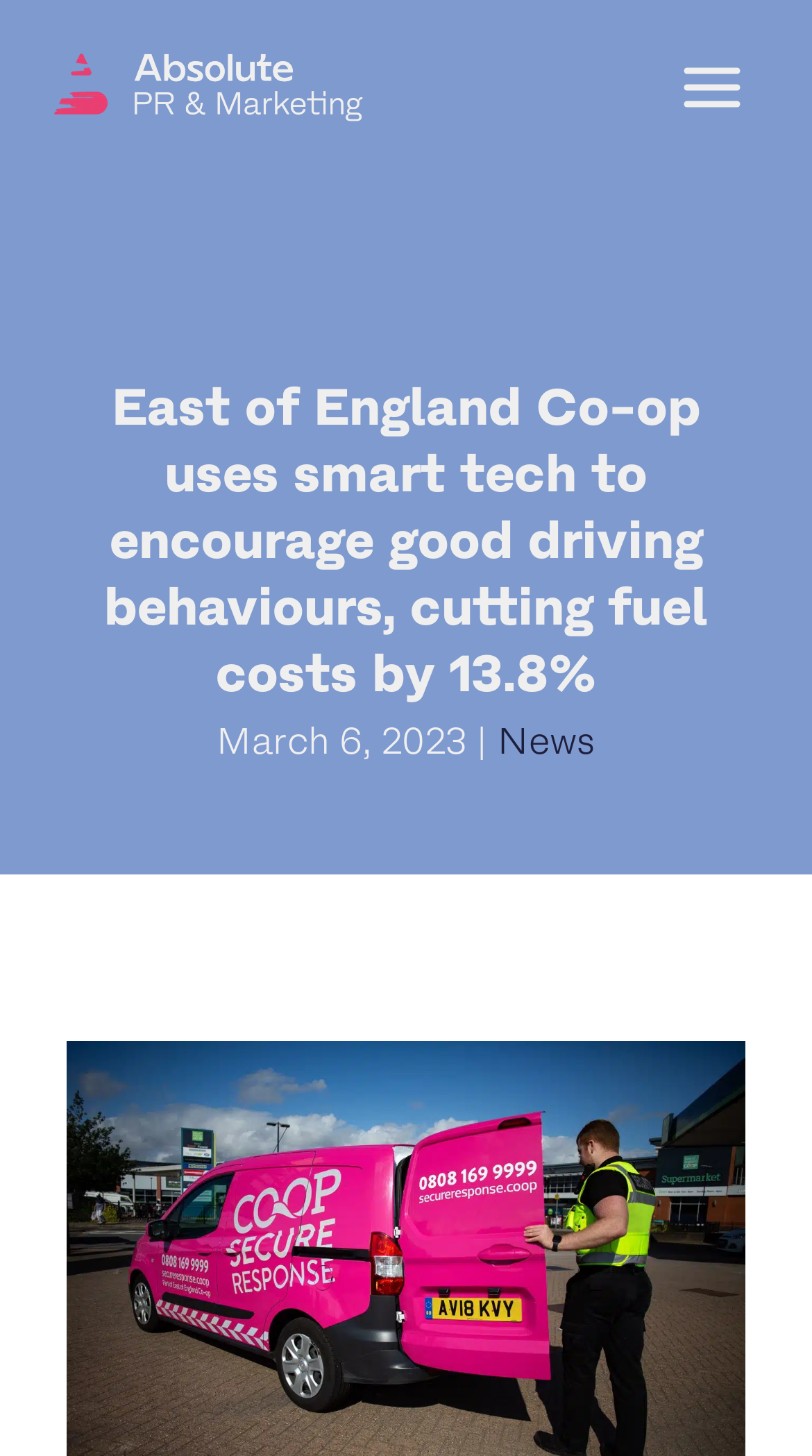Provide a short answer to the following question with just one word or phrase: How many links are in the main menu?

7